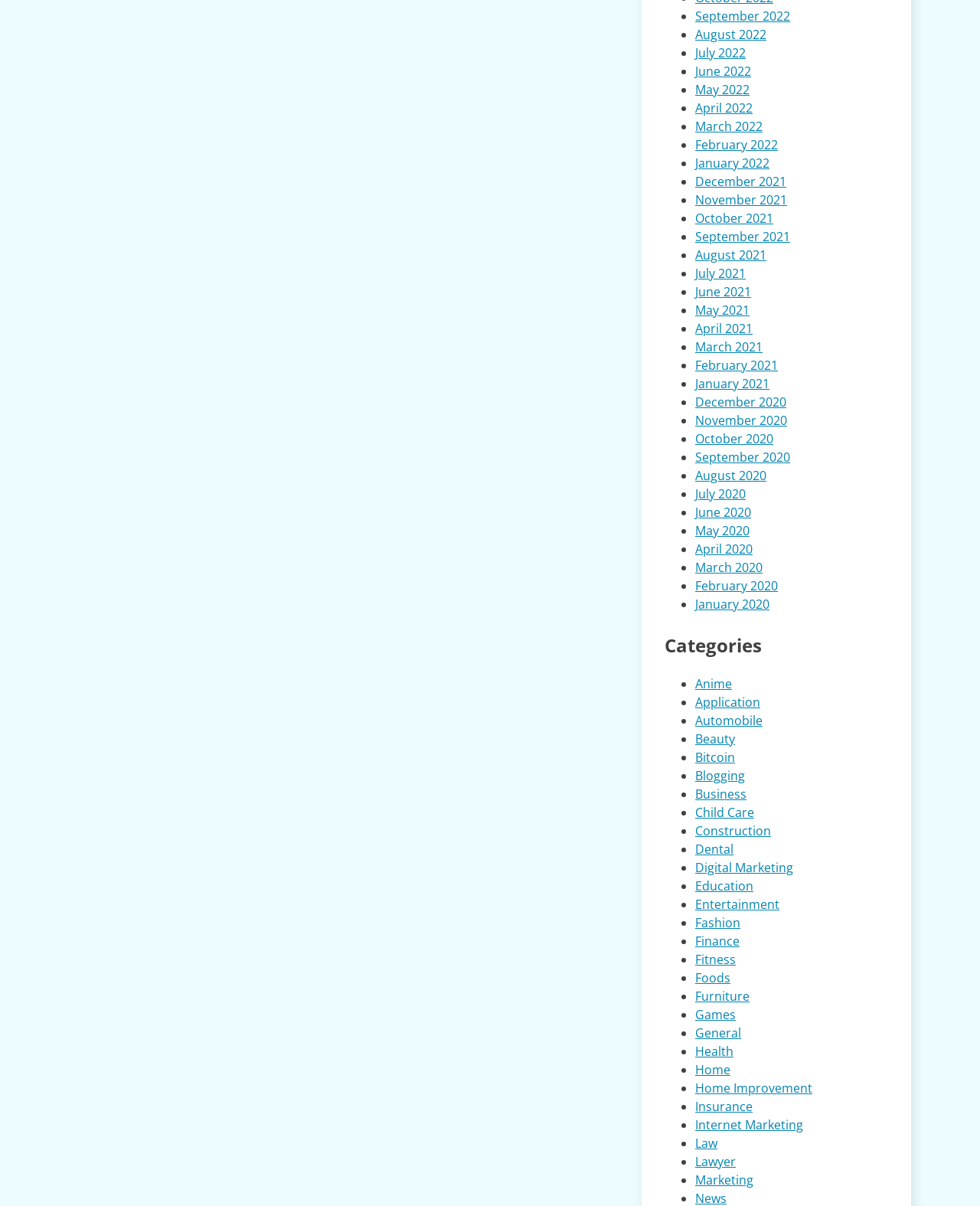Identify the bounding box coordinates for the element that needs to be clicked to fulfill this instruction: "Navigate to the next page". Provide the coordinates in the format of four float numbers between 0 and 1: [left, top, right, bottom].

None